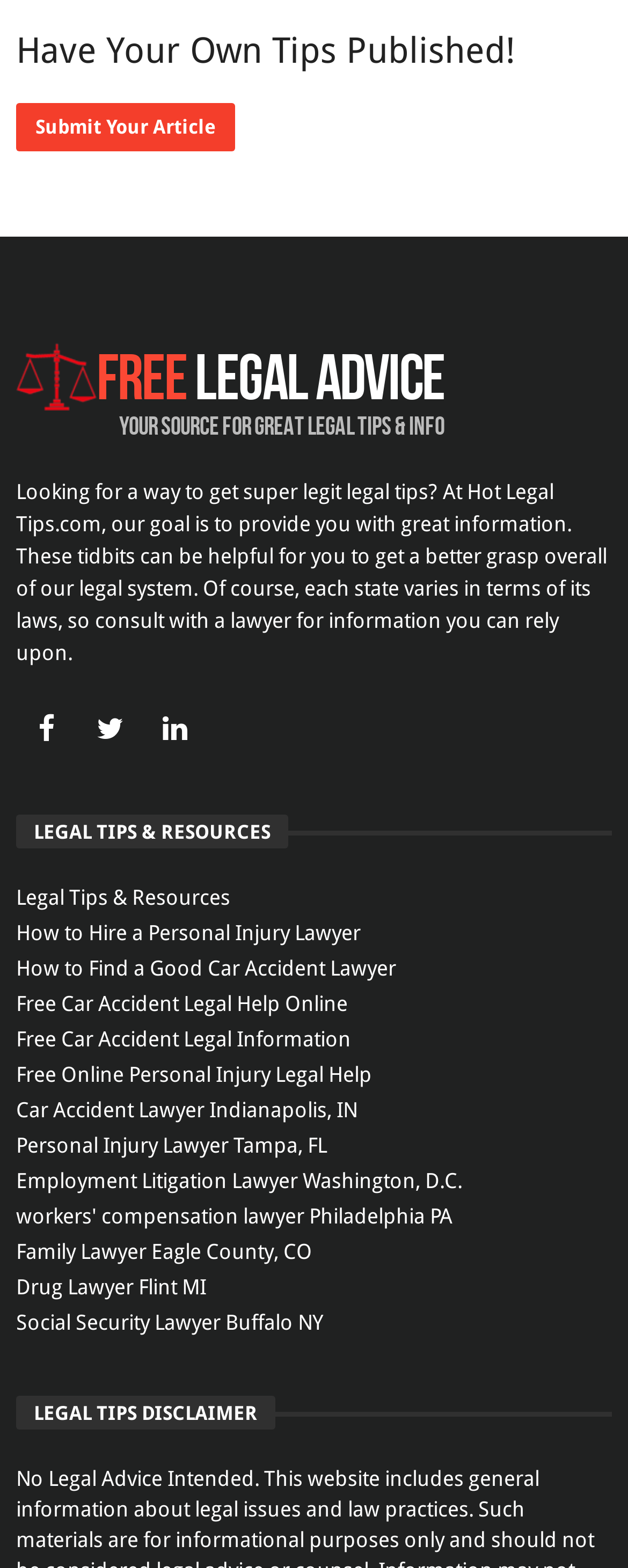Identify the bounding box coordinates for the element that needs to be clicked to fulfill this instruction: "Submit your article". Provide the coordinates in the format of four float numbers between 0 and 1: [left, top, right, bottom].

[0.026, 0.066, 0.374, 0.097]